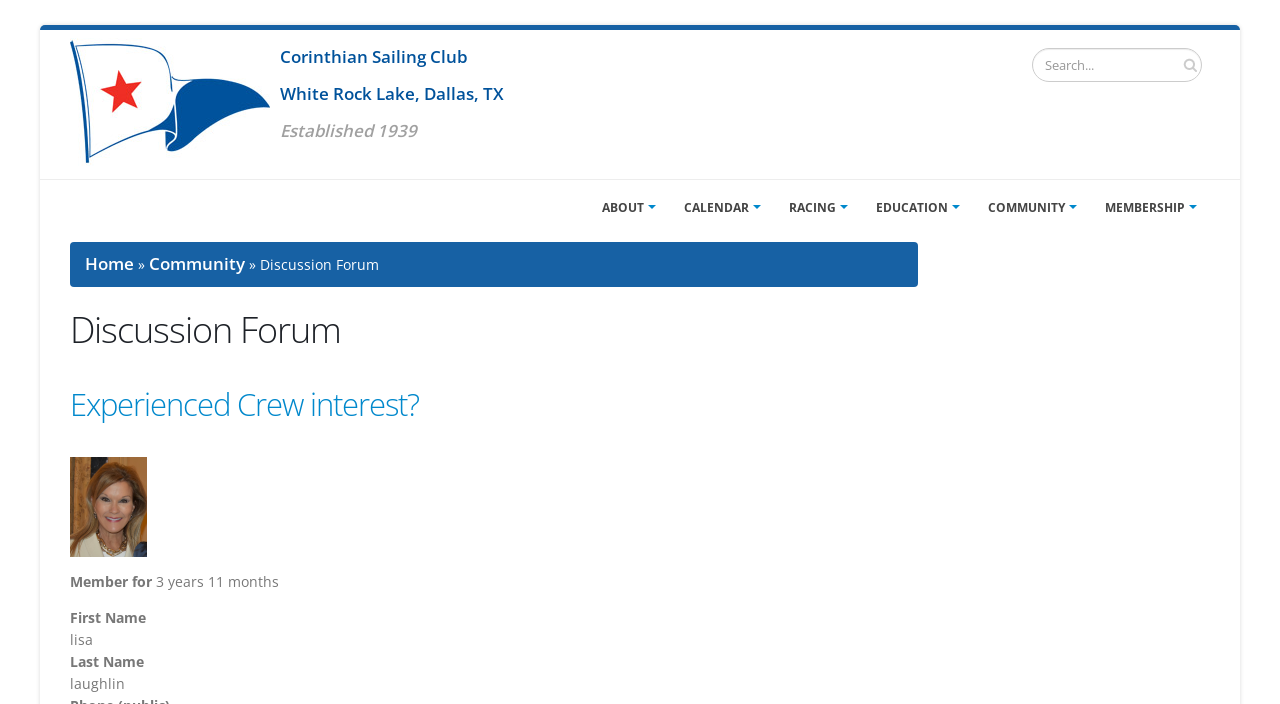Please identify the bounding box coordinates of the clickable area that will allow you to execute the instruction: "Search for something".

[0.8, 0.057, 0.945, 0.128]